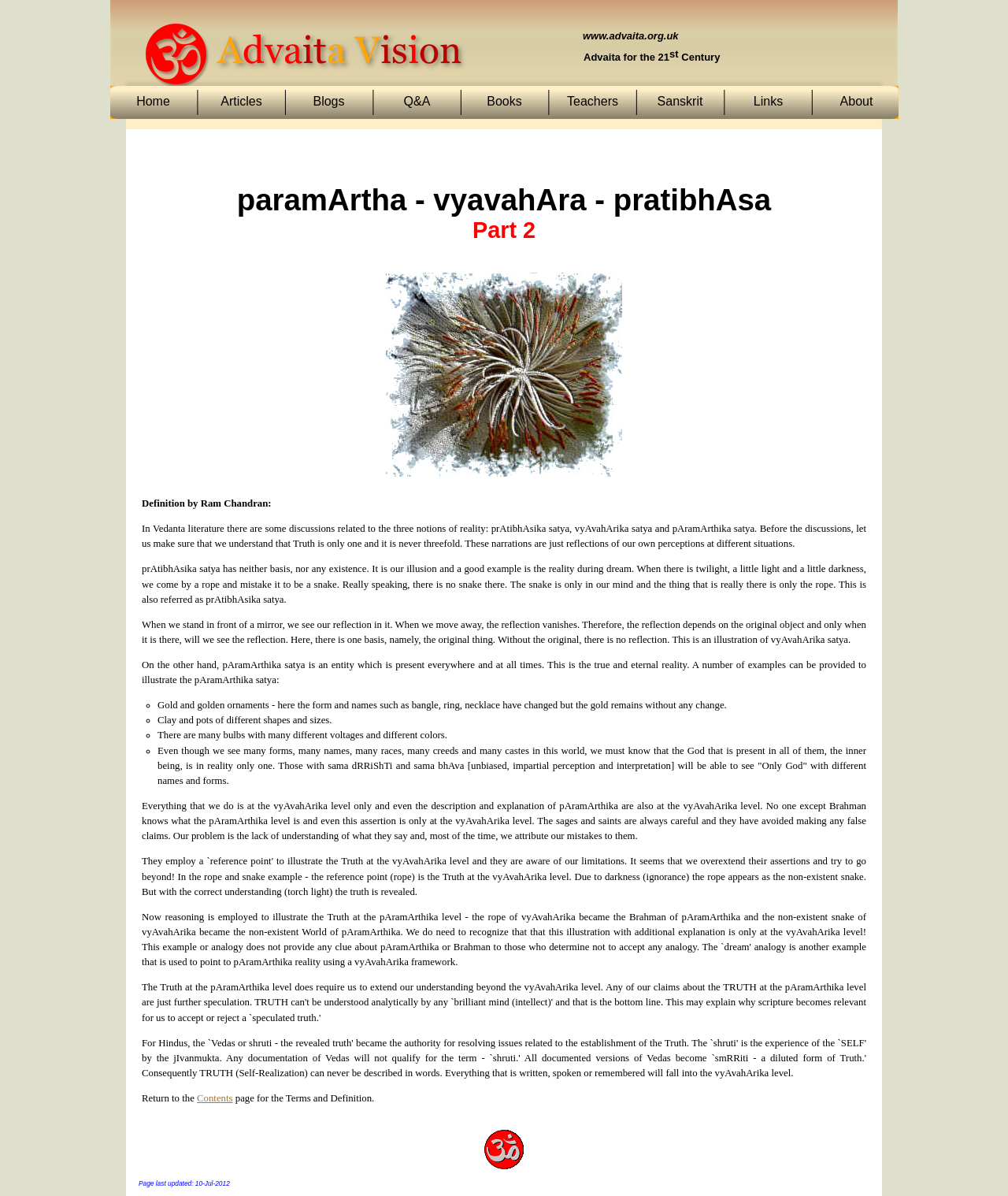Please locate the clickable area by providing the bounding box coordinates to follow this instruction: "Click the 'Home' link".

[0.113, 0.079, 0.191, 0.092]